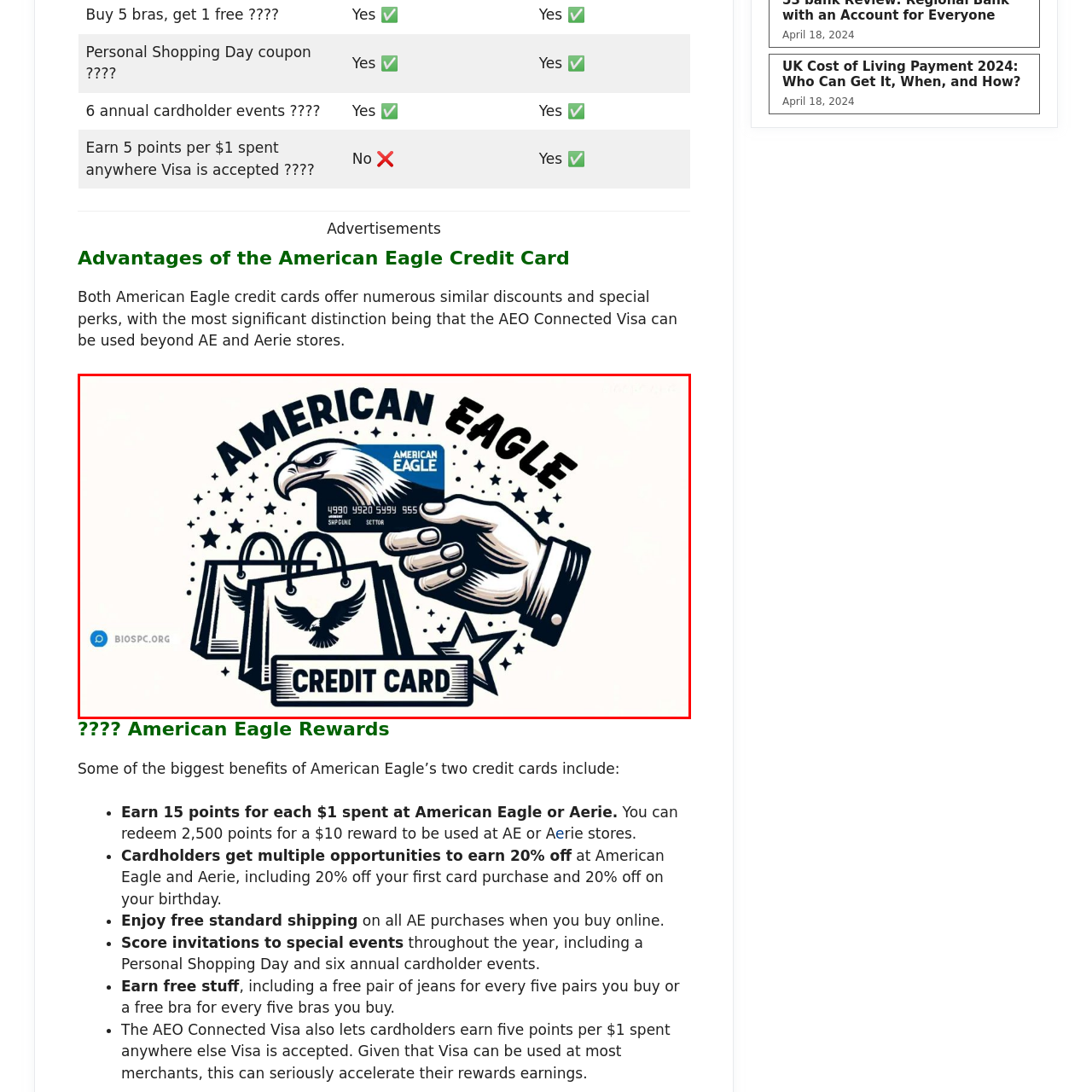Describe fully the image that is contained within the red bounding box.

The image prominently features the "American Eagle Credit Card," illustrated with a striking design. A stylized hand holds the card aloft, showcasing an eagle emblem alongside the card number and brand name. Below the card, two shopping bags emblazoned with eagle graphics are depicted, symbolizing shopping and rewards. The background includes decorative stars and the bold text "CREDIT CARD," emphasizing the promotional nature of the image. This visual representation highlights the benefits and allure of the American Eagle credit card, which offers exclusive perks to cardholders, such as discounts and rewards on purchases at American Eagle and Aerie stores.